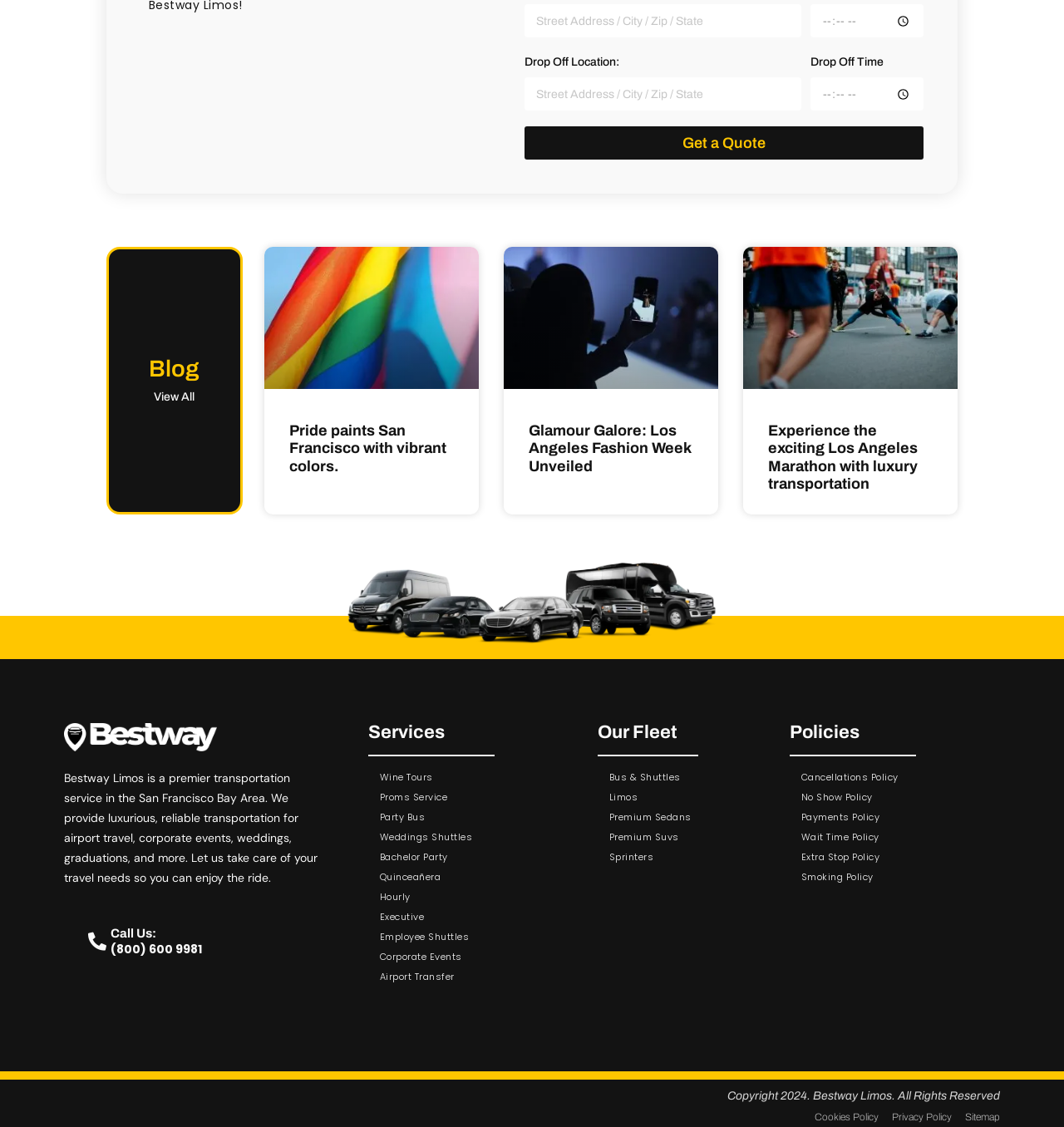Please identify the bounding box coordinates of the area I need to click to accomplish the following instruction: "Select pick up time".

[0.761, 0.004, 0.868, 0.033]